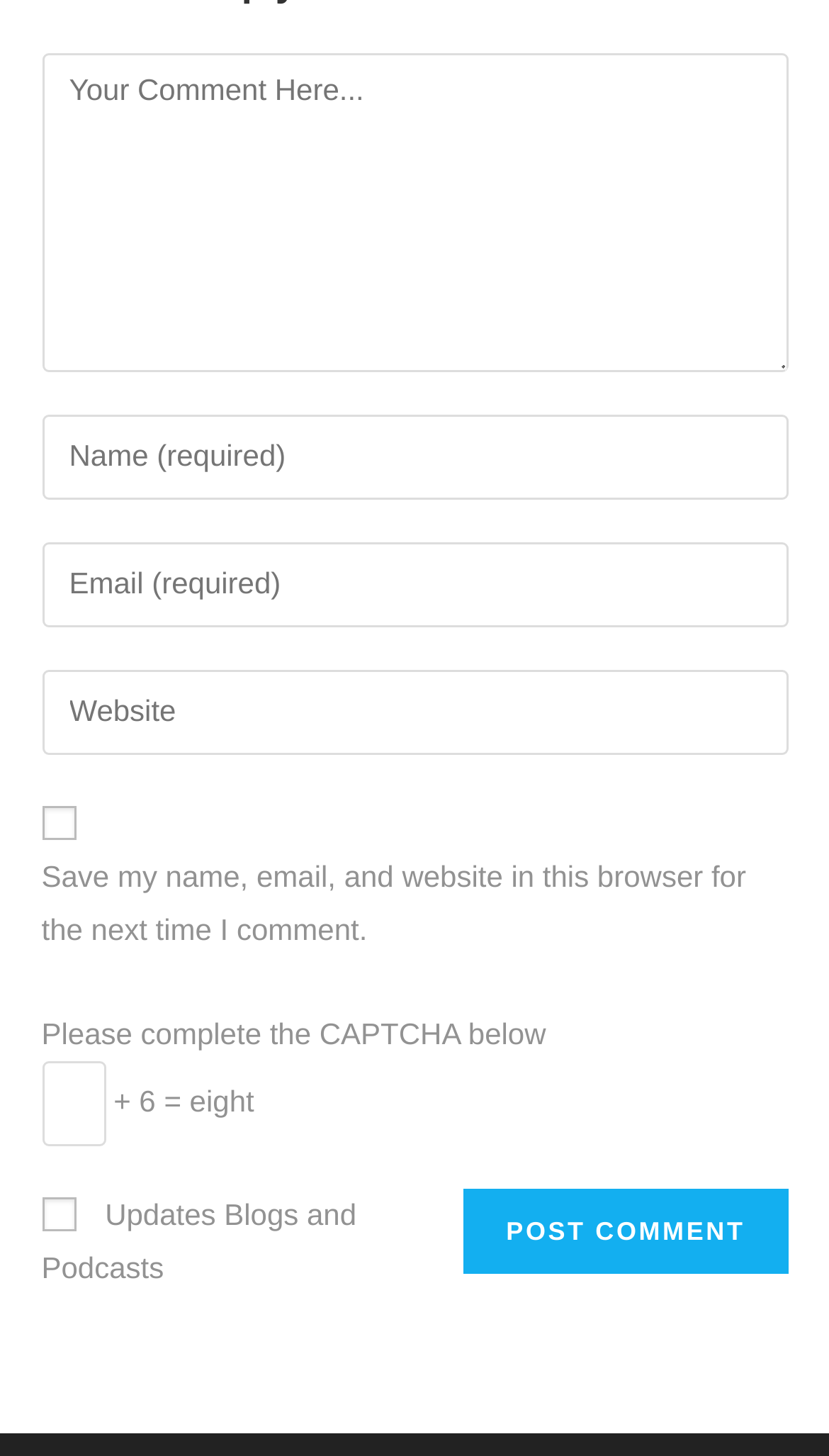Identify the bounding box coordinates of the clickable region required to complete the instruction: "Type your name". The coordinates should be given as four float numbers within the range of 0 and 1, i.e., [left, top, right, bottom].

[0.05, 0.285, 0.95, 0.343]